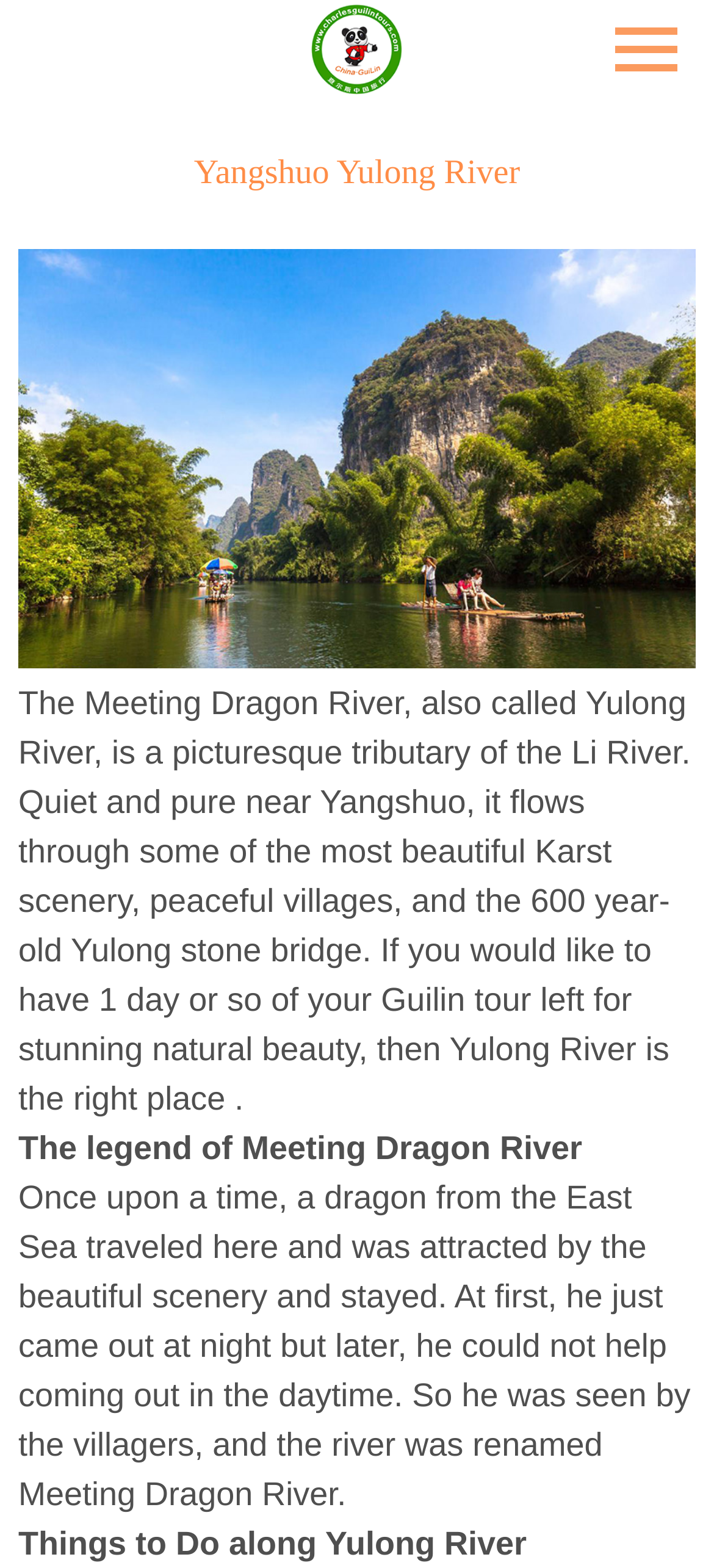Please provide a brief answer to the question using only one word or phrase: 
What is the location of Yulong River?

Near Yangshuo